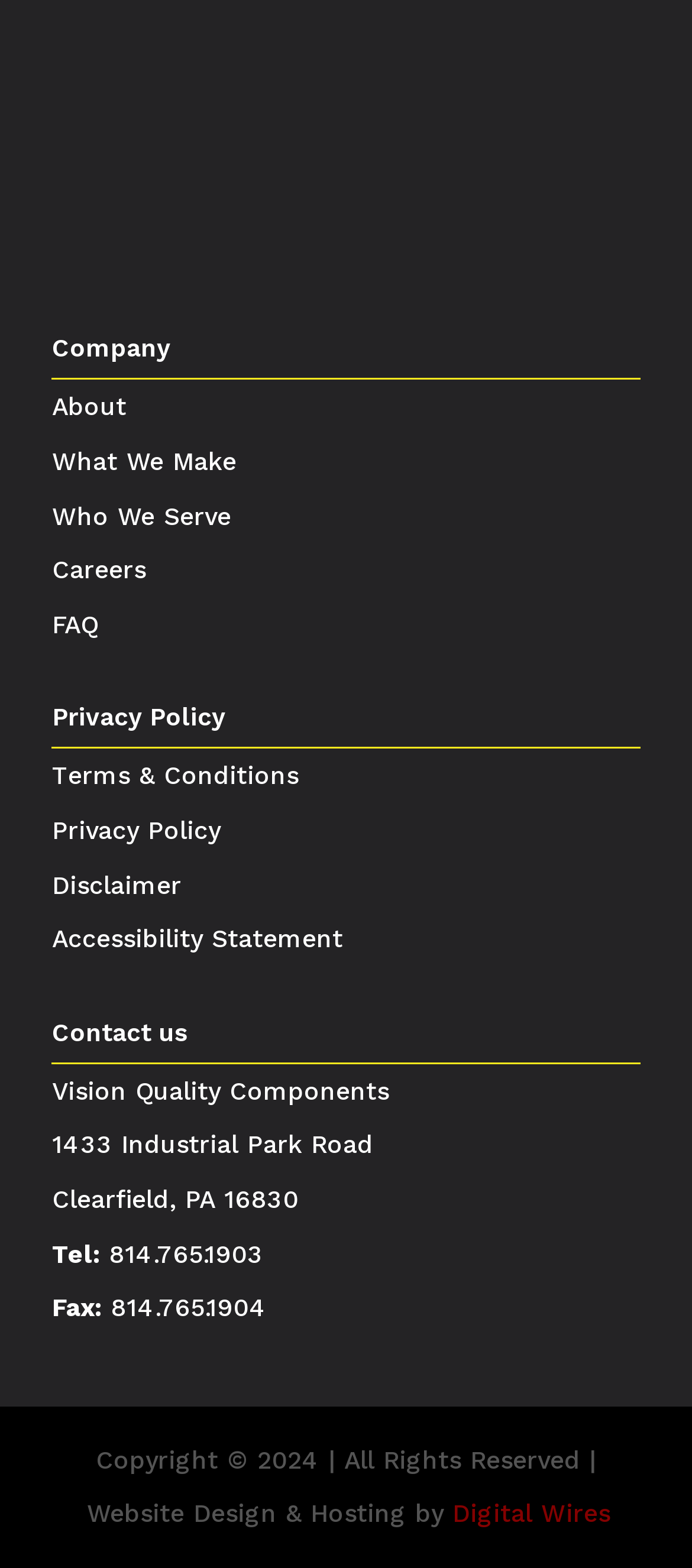Based on the element description 814.765.1903, identify the bounding box of the UI element in the given webpage screenshot. The coordinates should be in the format (top-left x, top-left y, bottom-right x, bottom-right y) and must be between 0 and 1.

[0.157, 0.79, 0.38, 0.808]